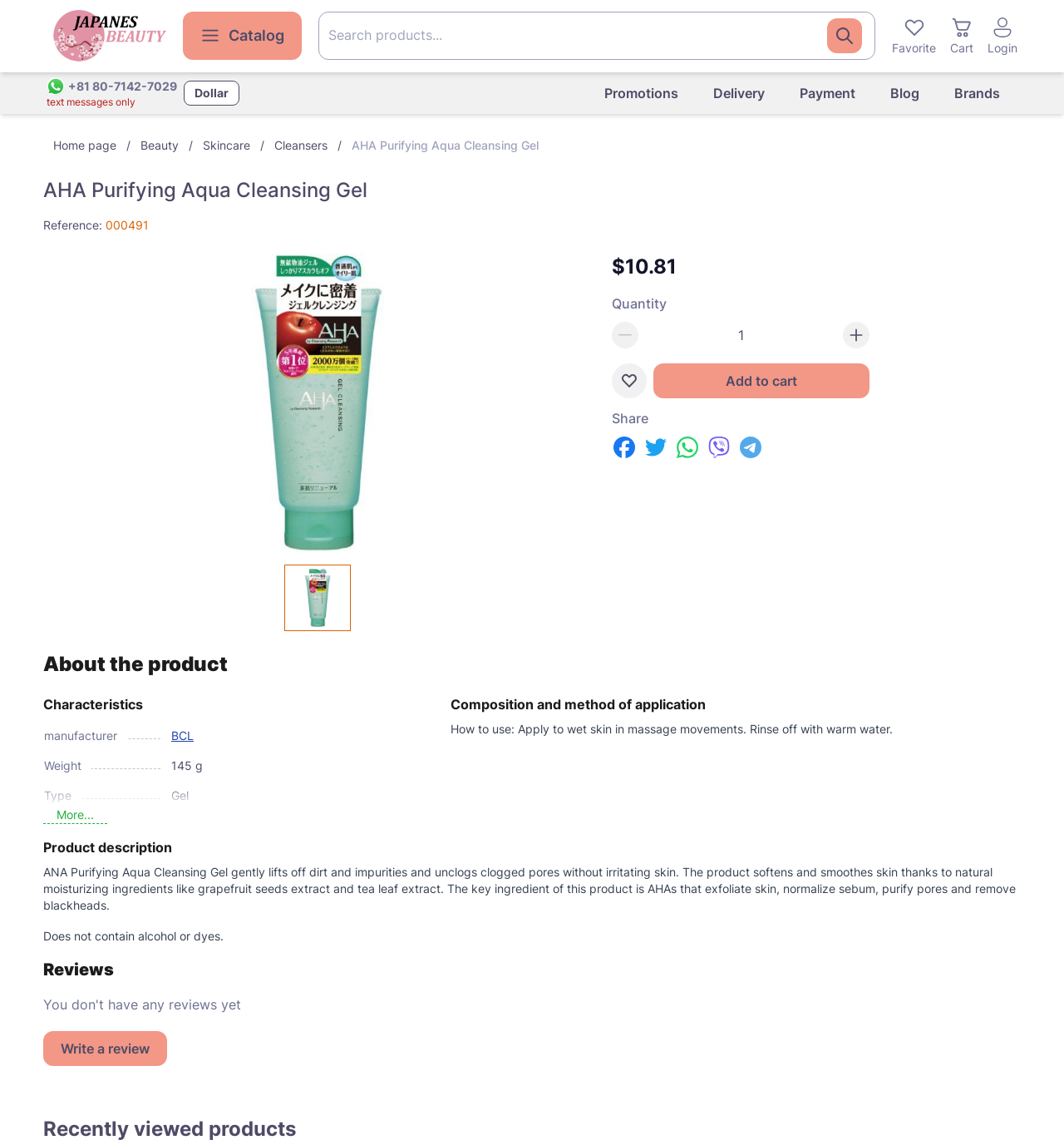Extract the bounding box coordinates of the UI element described by: "Reference:Ref:000491". The coordinates should include four float numbers ranging from 0 to 1, e.g., [left, top, right, bottom].

[0.041, 0.19, 0.14, 0.205]